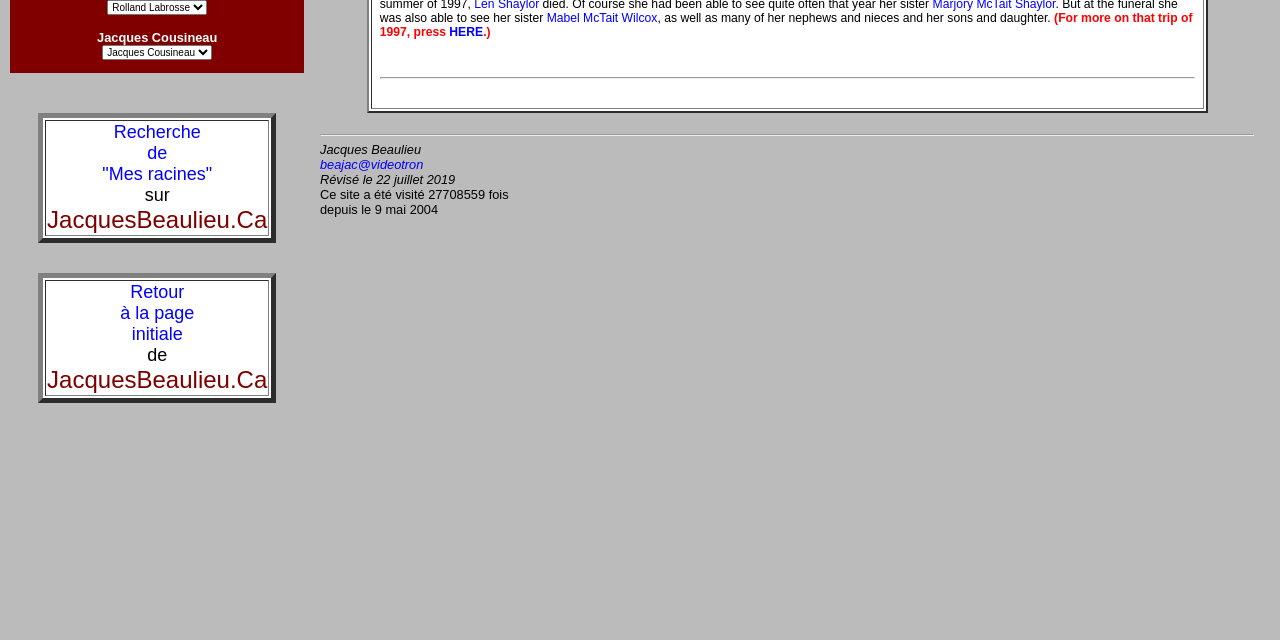Given the following UI element description: "parent_node: Email * aria-describedby="email-notes" name="email"", find the bounding box coordinates in the webpage screenshot.

None